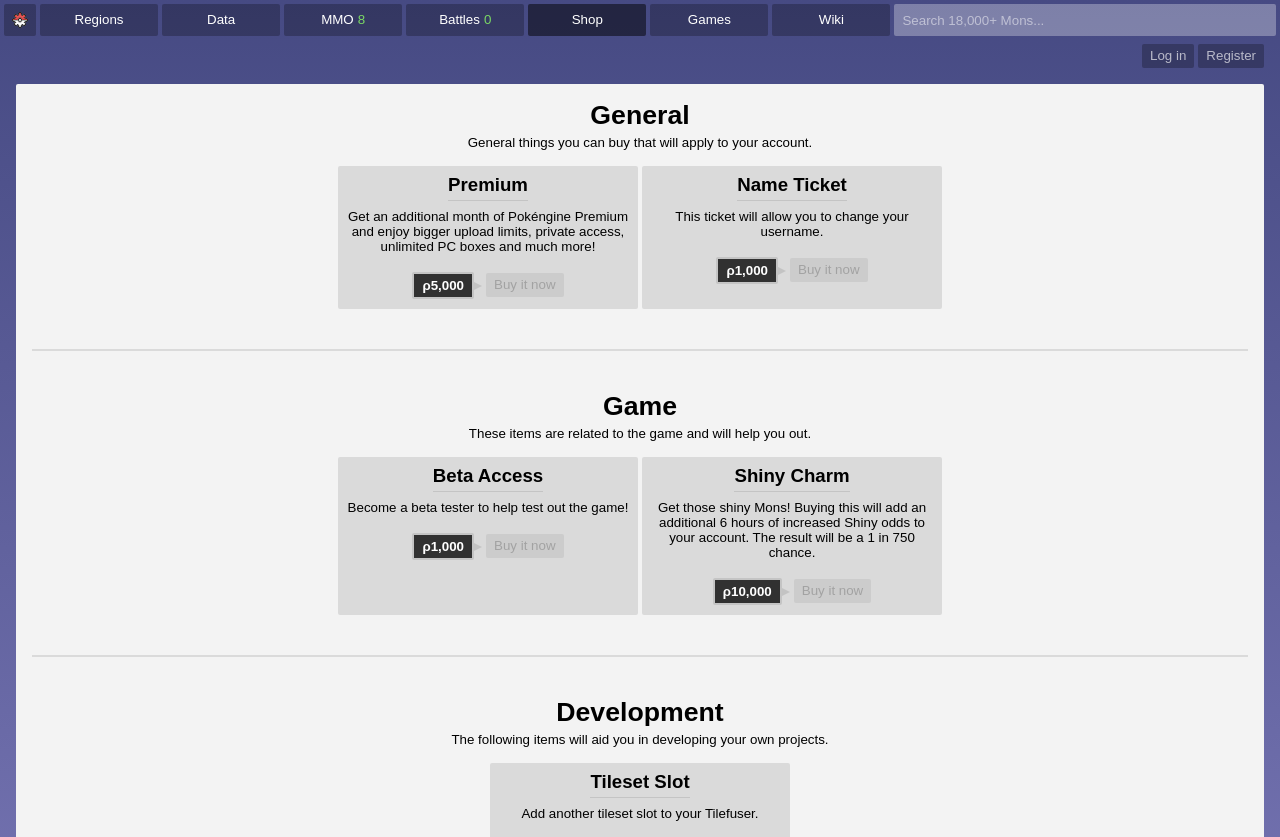Provide the bounding box coordinates of the HTML element described as: "Buy it now". The bounding box coordinates should be four float numbers between 0 and 1, i.e., [left, top, right, bottom].

[0.38, 0.326, 0.44, 0.355]